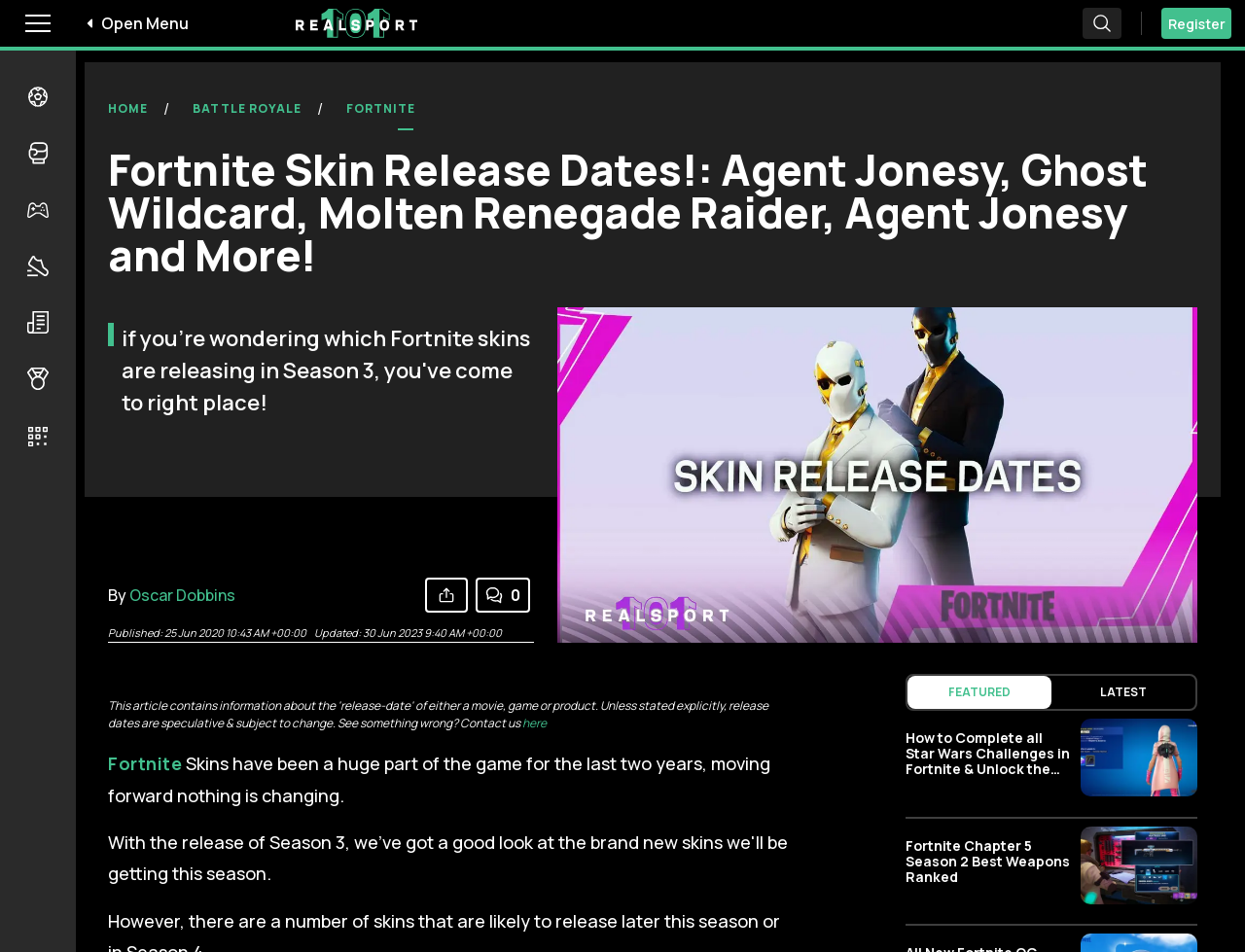What is the date when the article was published?
Using the visual information from the image, give a one-word or short-phrase answer.

25 Jun 2020